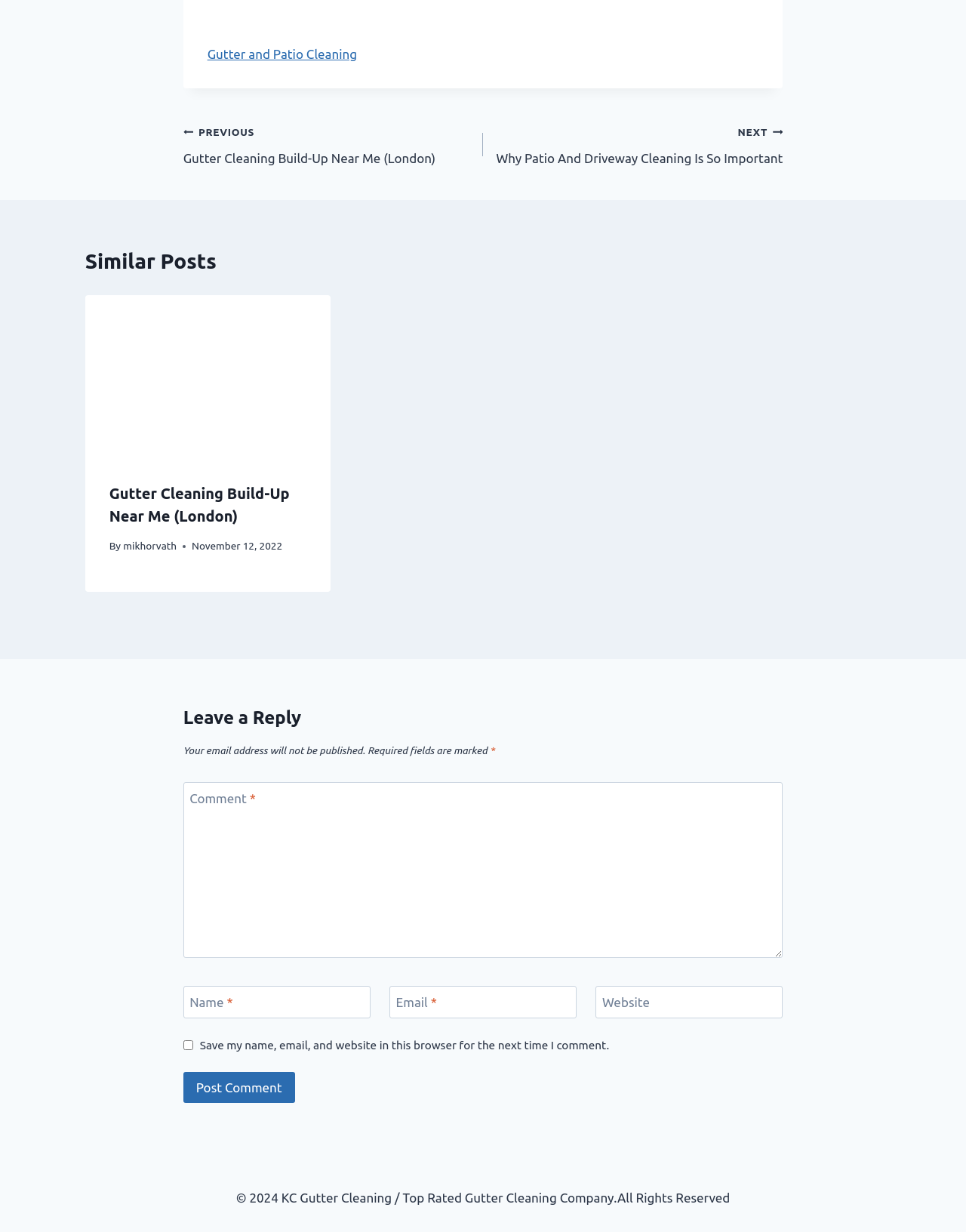Please find the bounding box coordinates of the element that needs to be clicked to perform the following instruction: "Click on the 'Gutter and Patio Cleaning' link". The bounding box coordinates should be four float numbers between 0 and 1, represented as [left, top, right, bottom].

[0.215, 0.038, 0.37, 0.05]